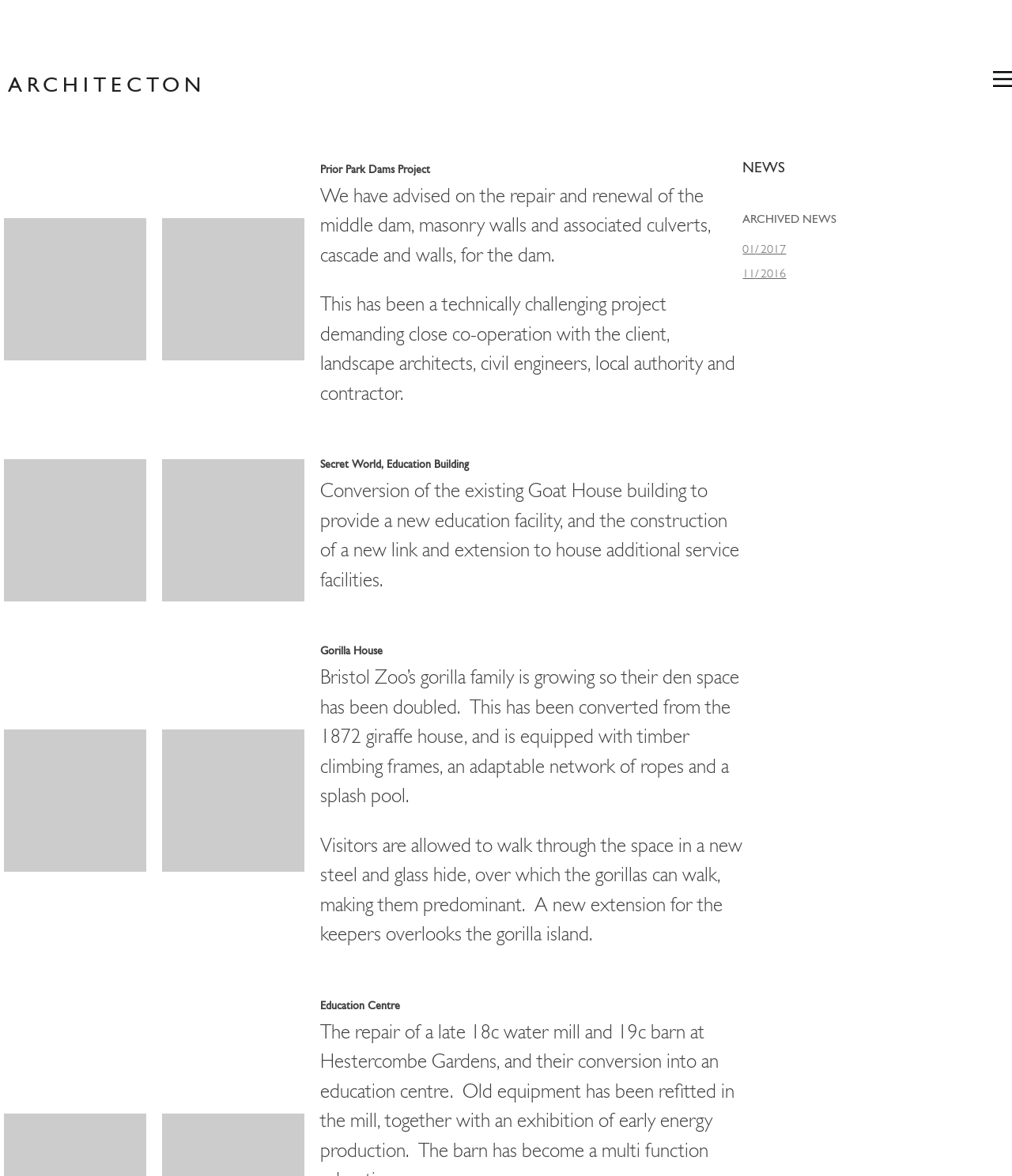Given the element description "01/ 2017" in the screenshot, predict the bounding box coordinates of that UI element.

[0.734, 0.207, 0.777, 0.218]